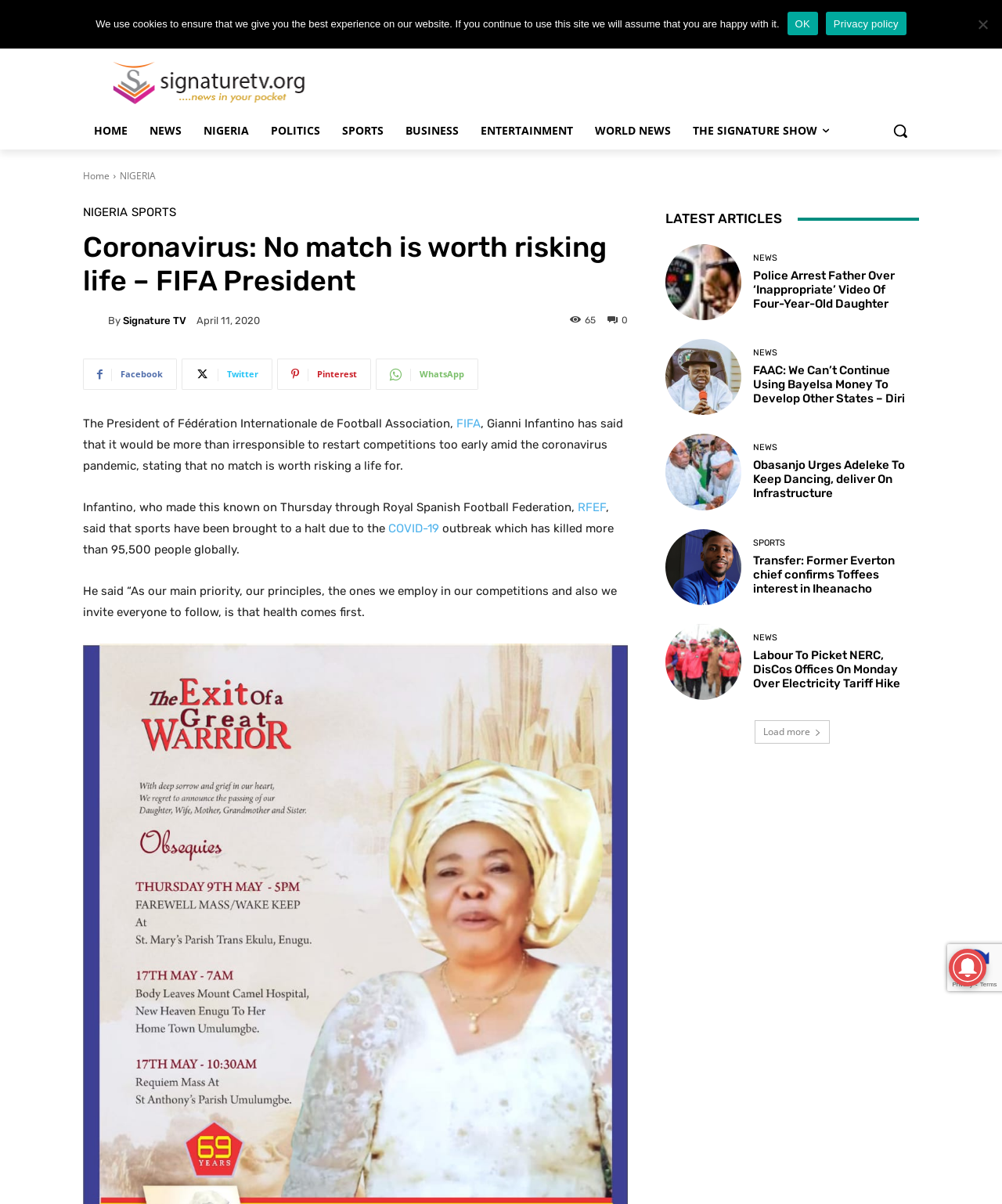Determine the bounding box coordinates of the UI element described below. Use the format (top-left x, top-left y, bottom-right x, bottom-right y) with floating point numbers between 0 and 1: Vimeo

[0.878, 0.015, 0.895, 0.03]